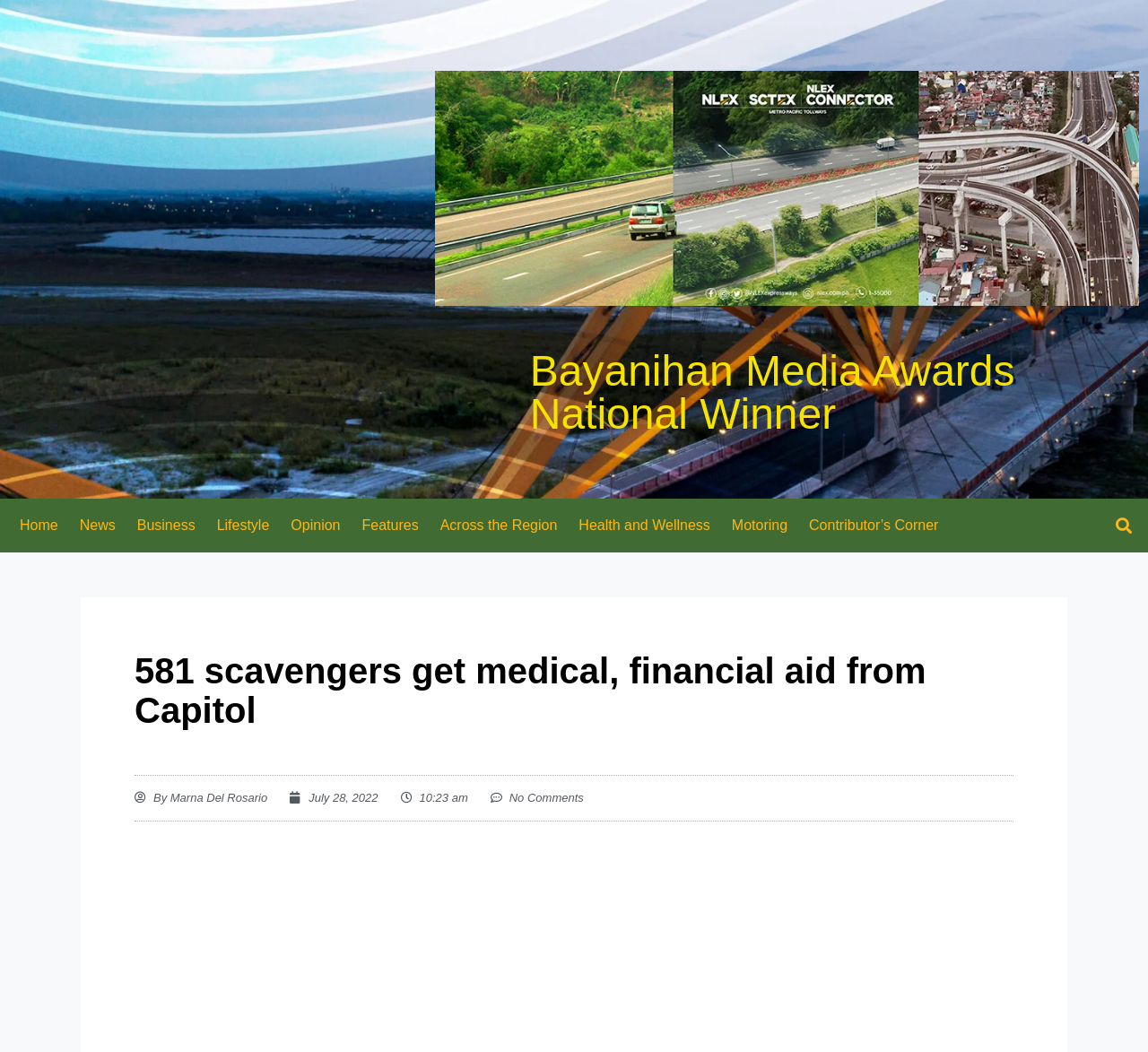Determine the bounding box coordinates of the clickable region to carry out the instruction: "Search for something".

[0.955, 0.486, 0.992, 0.514]